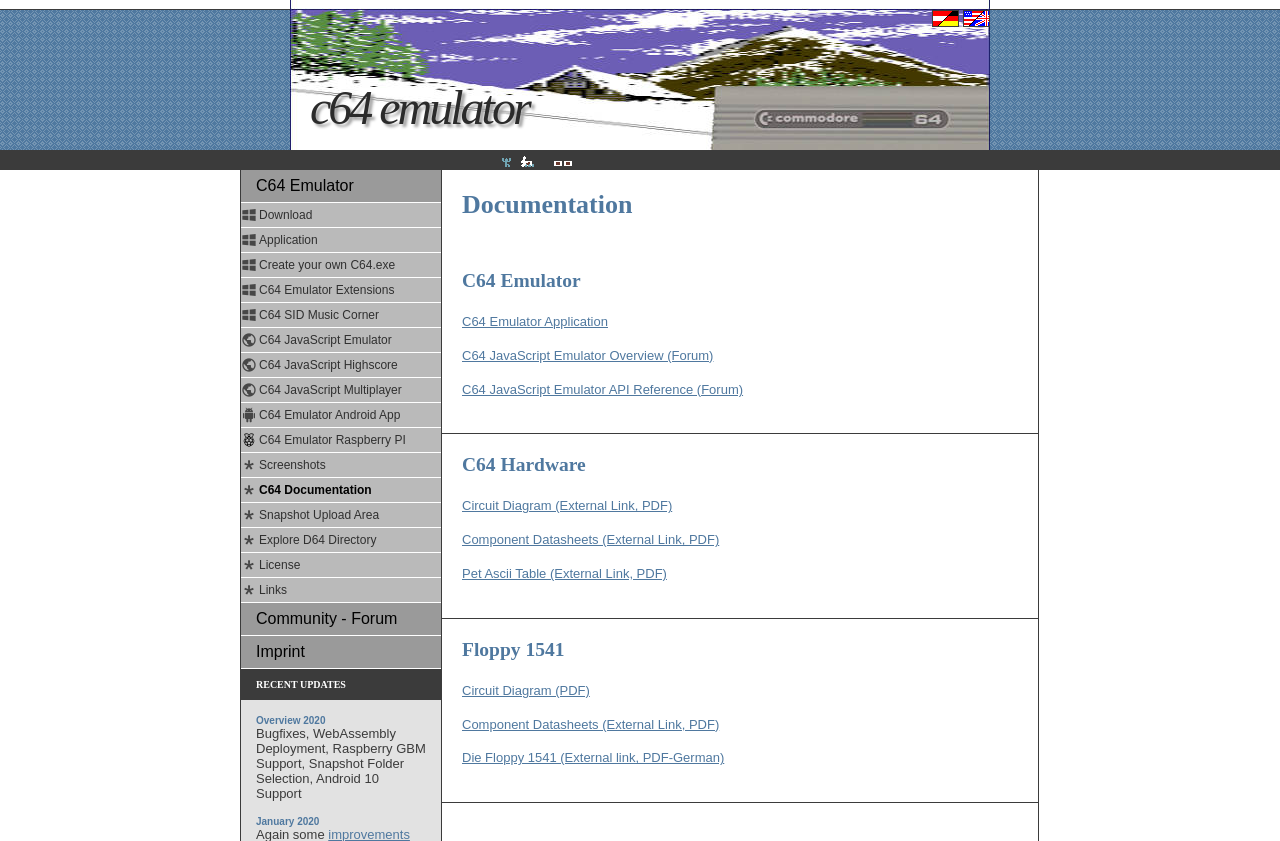Using the webpage screenshot, locate the HTML element that fits the following description and provide its bounding box: "Explore D64 Directory".

[0.188, 0.628, 0.345, 0.658]